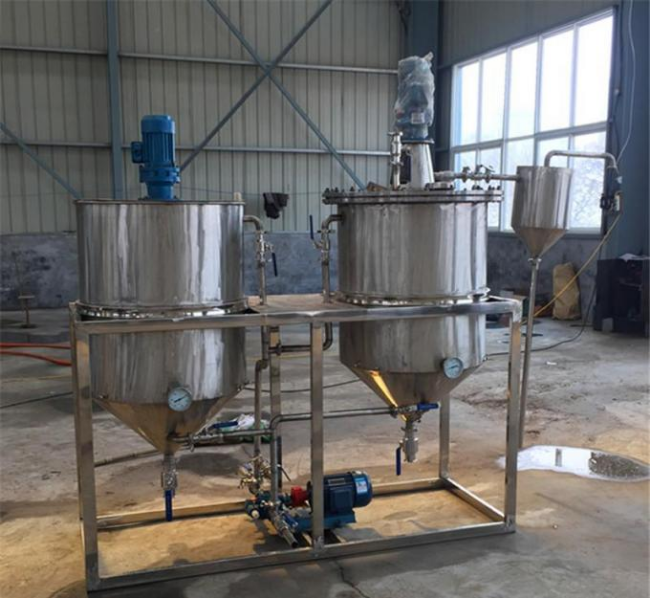Elaborate on all the elements present in the image.

This image depicts a low noise soya bean oil refining machine designed for crude oil extraction. The machine features two large stainless steel tanks, each fitted with monitoring gauges and connected through a network of pipes and valves. The left tank is equipped with a blue motor at the top, indicating its operational mechanics, while the right tank is enhanced with a filtration apparatus, further pointing towards its multifunctionality in oil refining processes.

The setup allows for efficient processing of oil, highlighting the machine's adaptability to various crude oil qualities. The infrastructure suggests a production capacity suitable for small to medium-scale operations, reinforced by the machine's low consumption design, making it both economical and easy to operate. The spacious industrial setting, with natural light streaming in from large windows, provides a clear view of the machinery, emphasizing its practical application in an oil refining context.